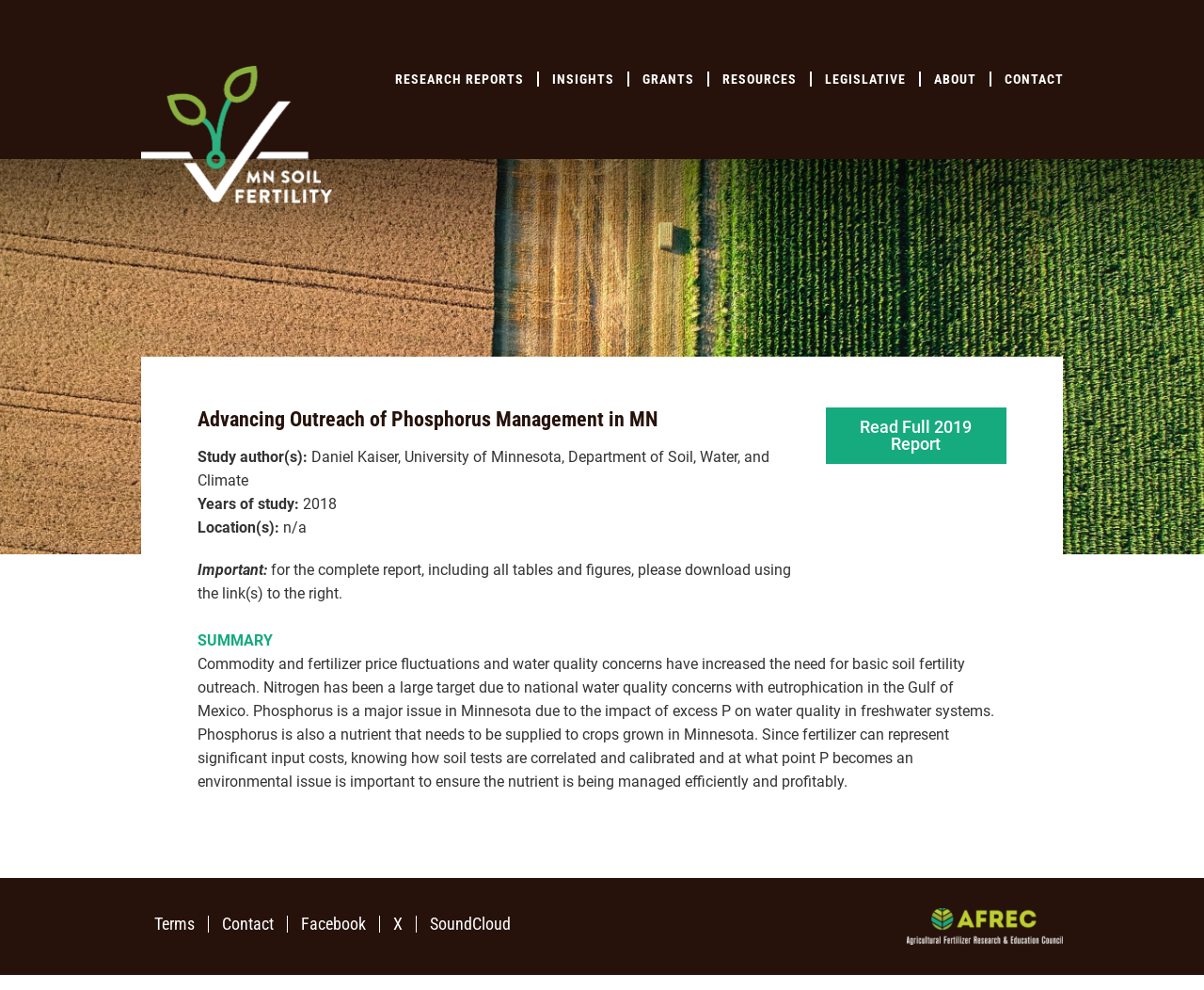Please analyze the image and give a detailed answer to the question:
What is the name of the council mentioned on the webpage?

The answer can be found in the image description of the logo at the bottom of the webpage, which is 'Agricultural Fertilizer Research & Education Council logo'.